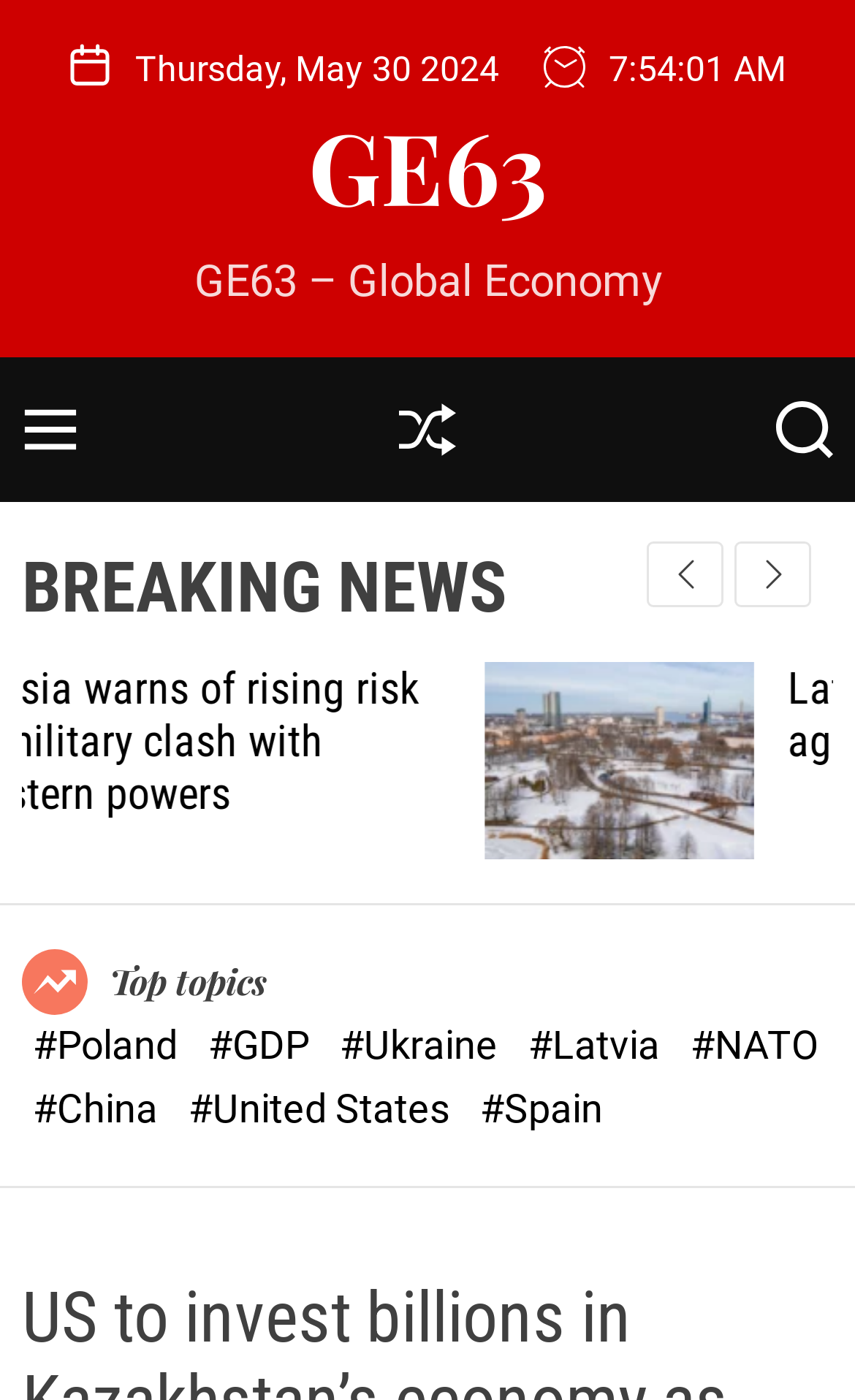Show the bounding box coordinates of the element that should be clicked to complete the task: "Read the article 'Latvia ends decade-long agreement with Russia'".

[0.38, 0.473, 0.974, 0.548]